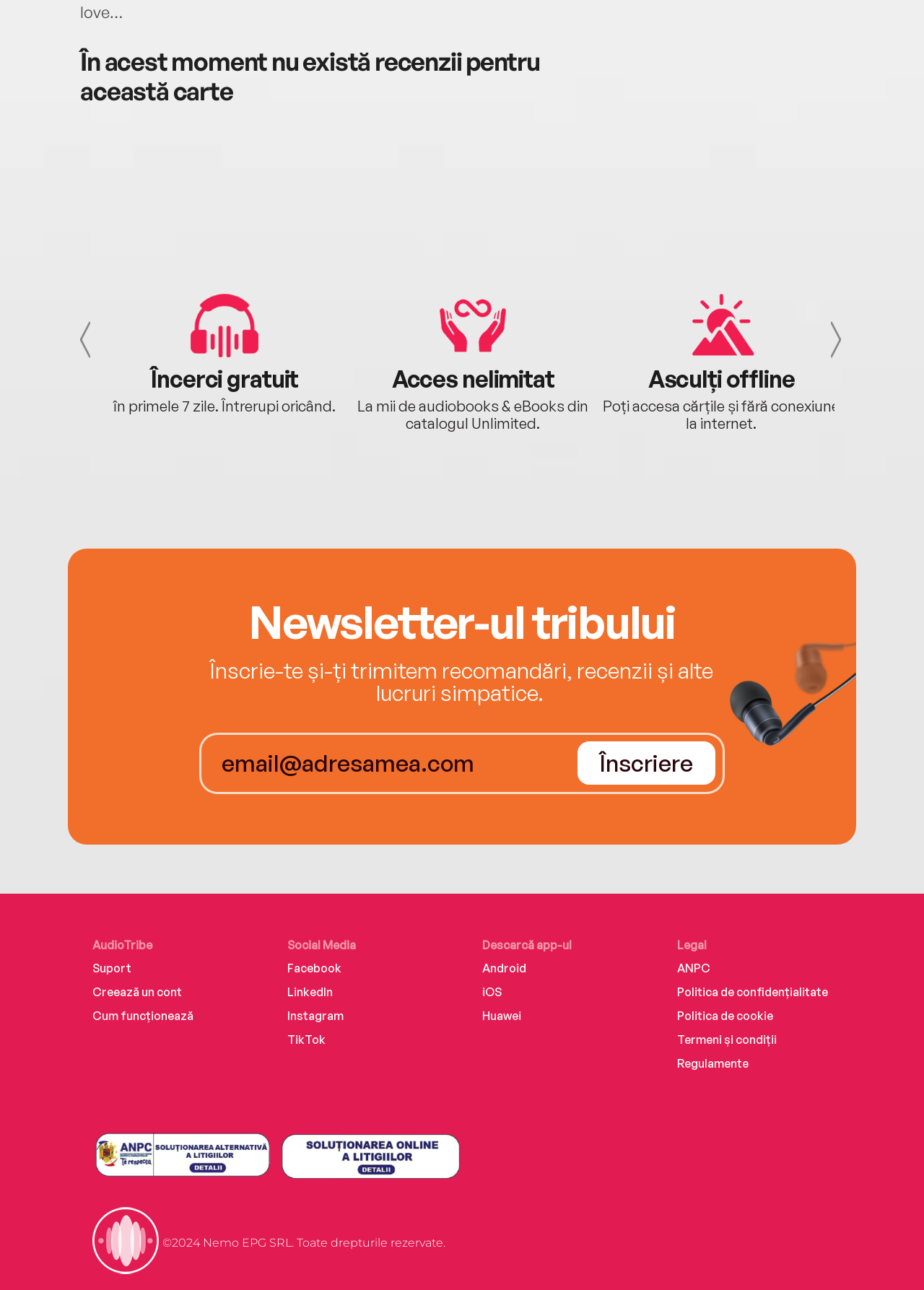Given the description "Cum funcționează", determine the bounding box of the corresponding UI element.

[0.1, 0.782, 0.209, 0.793]